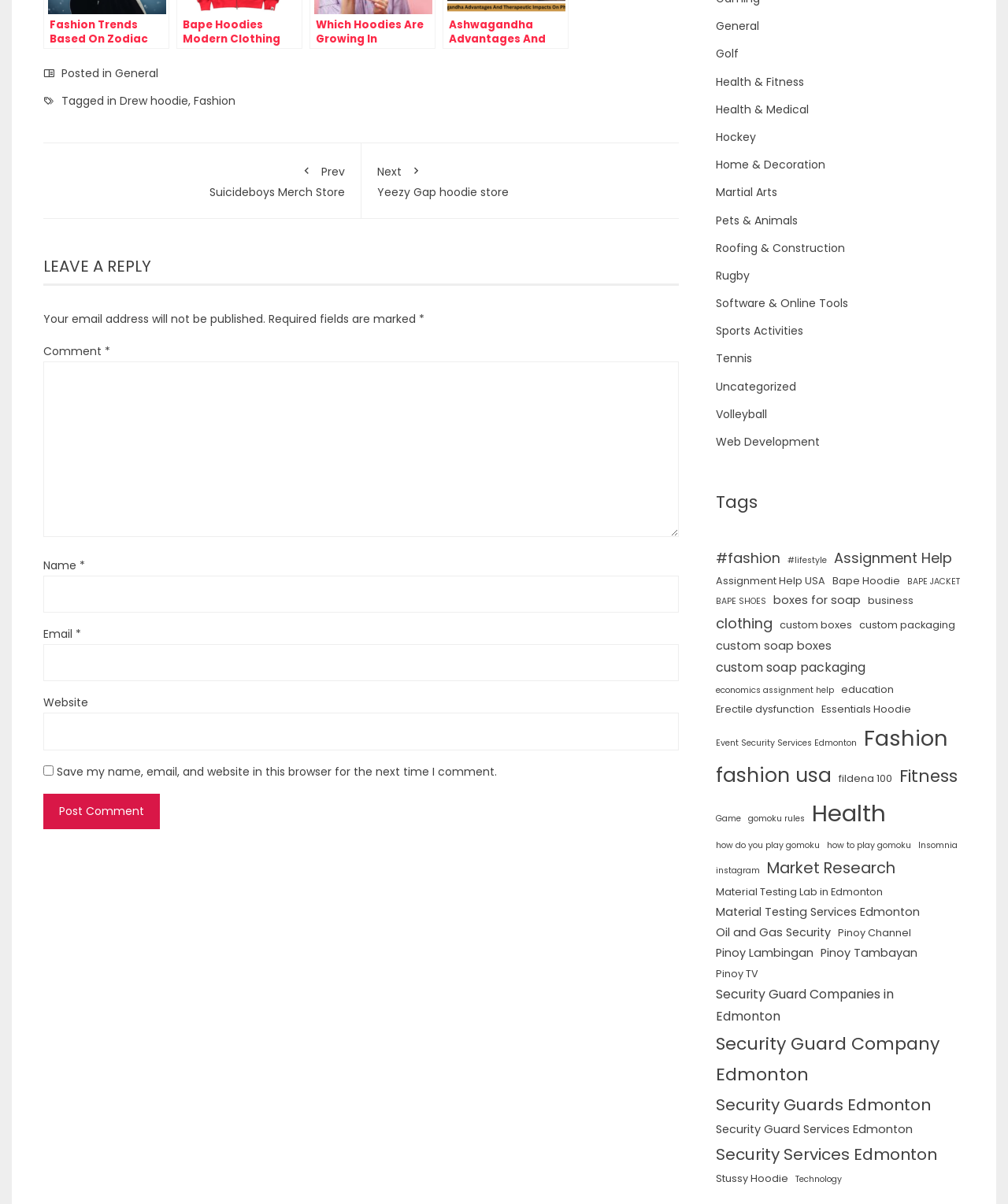How many categories are listed in the tags section?
Using the image, respond with a single word or phrase.

30